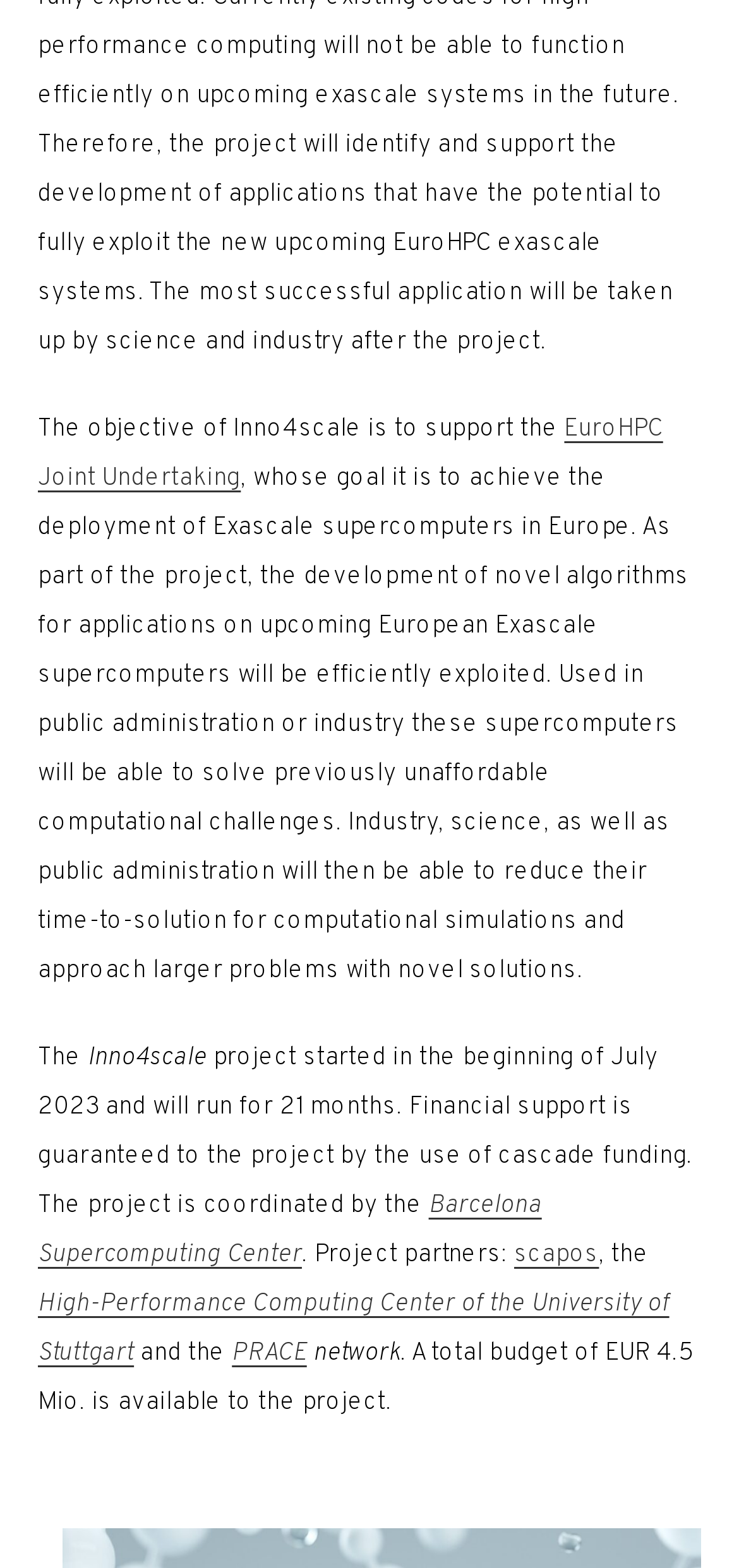How many months will the Inno4scale project run?
Please provide a single word or phrase based on the screenshot.

21 months